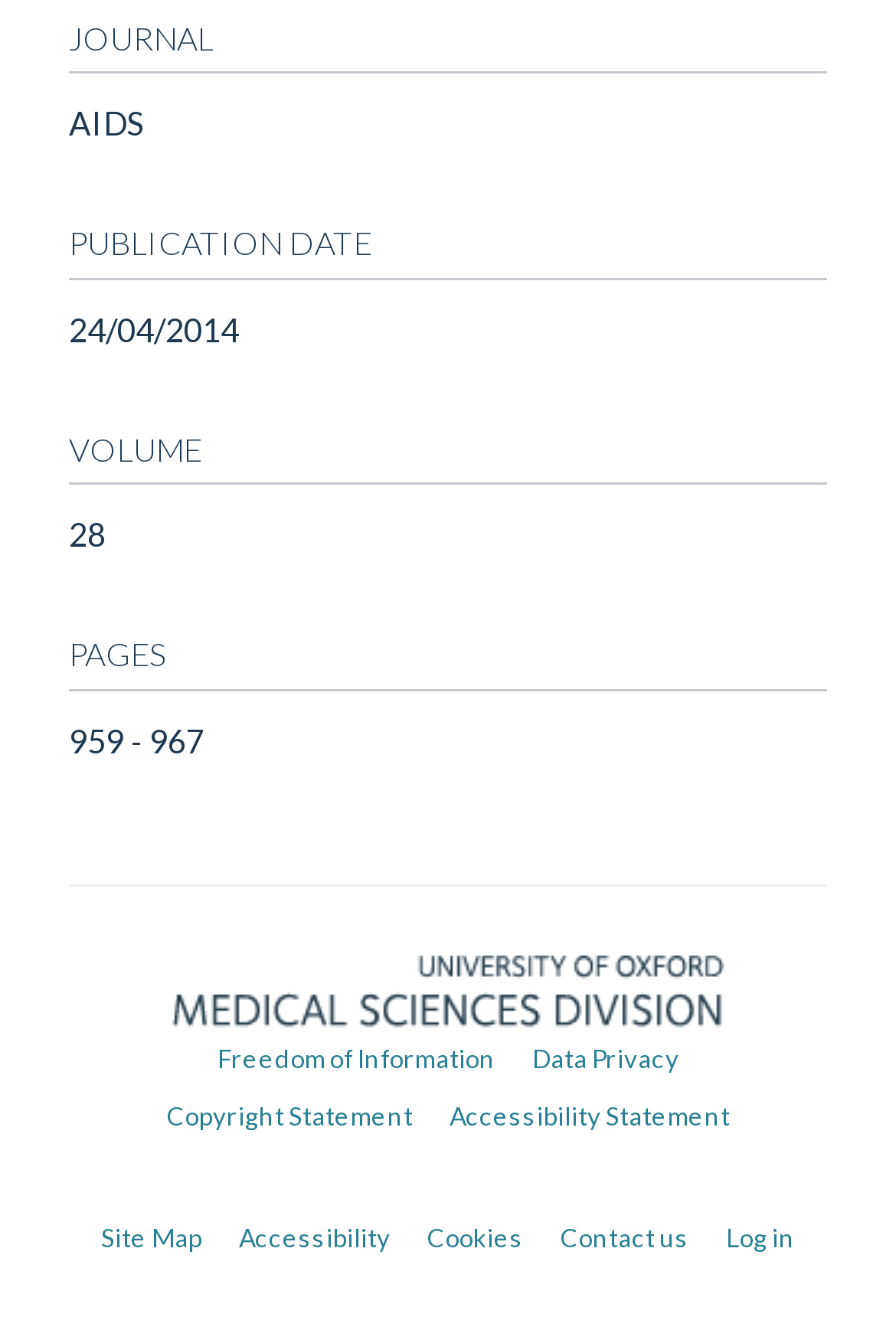Please identify the bounding box coordinates of the area that needs to be clicked to follow this instruction: "Check accessibility statement".

[0.501, 0.827, 0.814, 0.849]